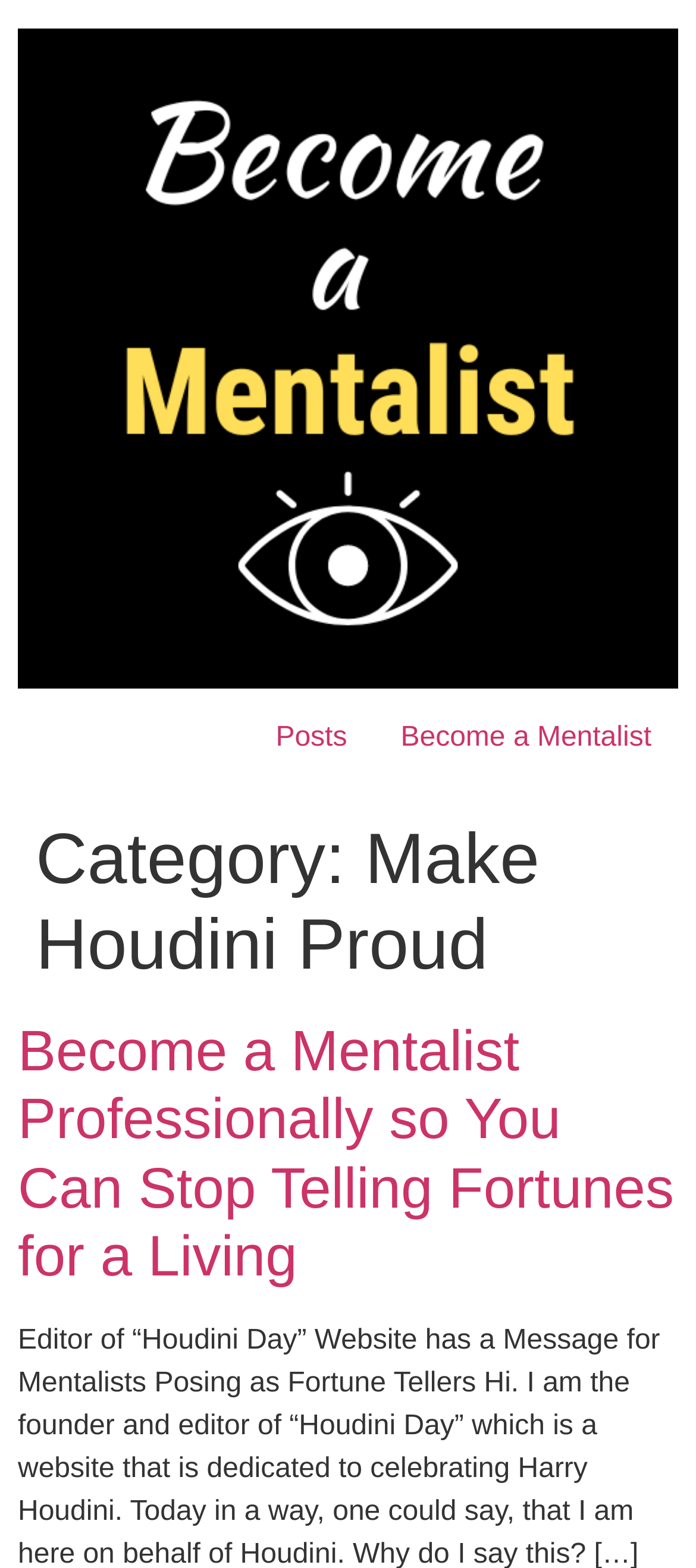What is the category of the main article?
Please provide a full and detailed response to the question.

The heading element 'Category: Make Houdini Proud' suggests that the main article is categorized under 'Make Houdini Proud', which is likely a theme or topic related to mentalism.